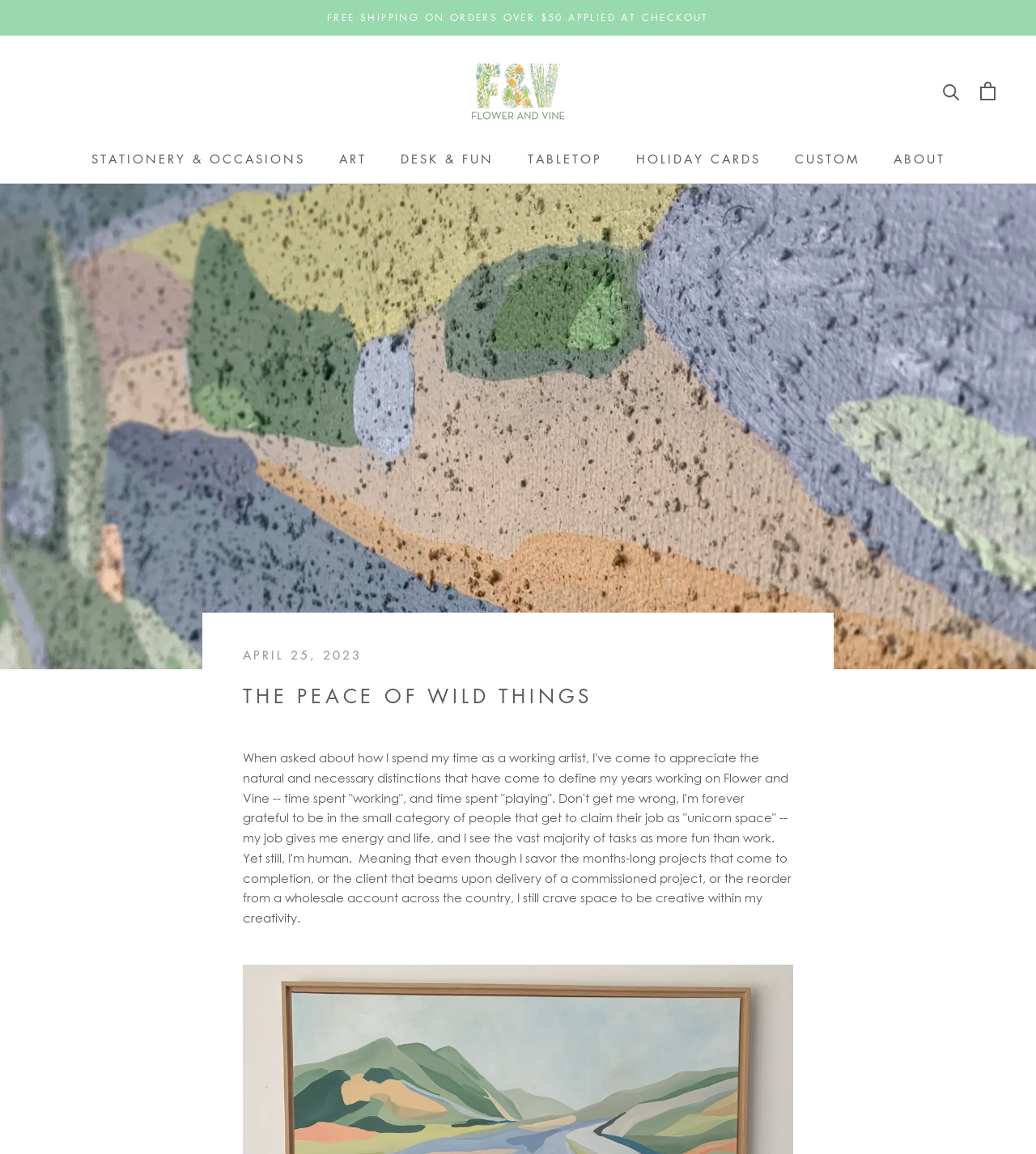Please give a concise answer to this question using a single word or phrase: 
What is the purpose of the 'CUSTOM' link?

Custom orders